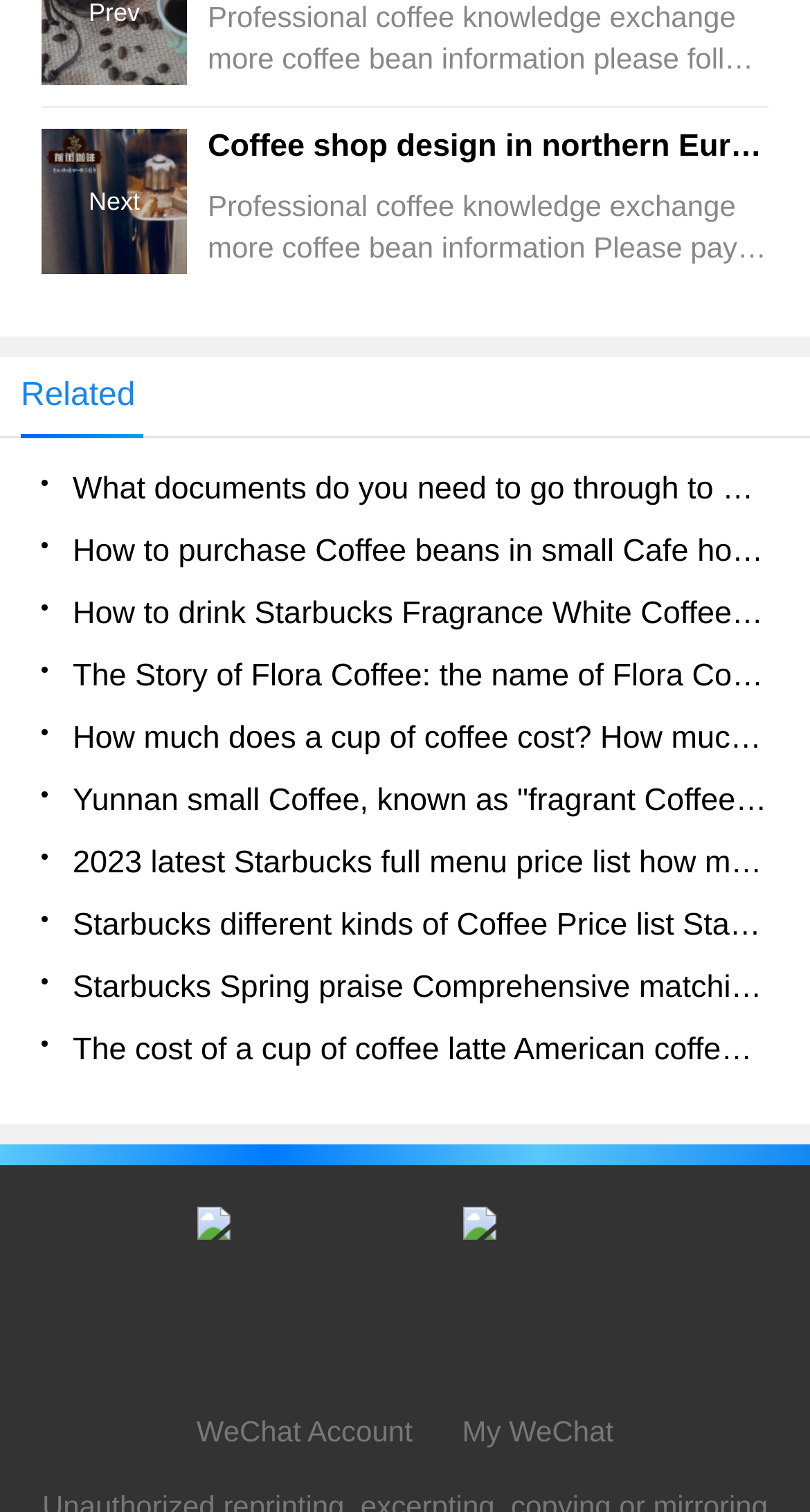Could you specify the bounding box coordinates for the clickable section to complete the following instruction: "Follow the WeChat official account for coffee workshop"?

[0.243, 0.936, 0.509, 0.958]